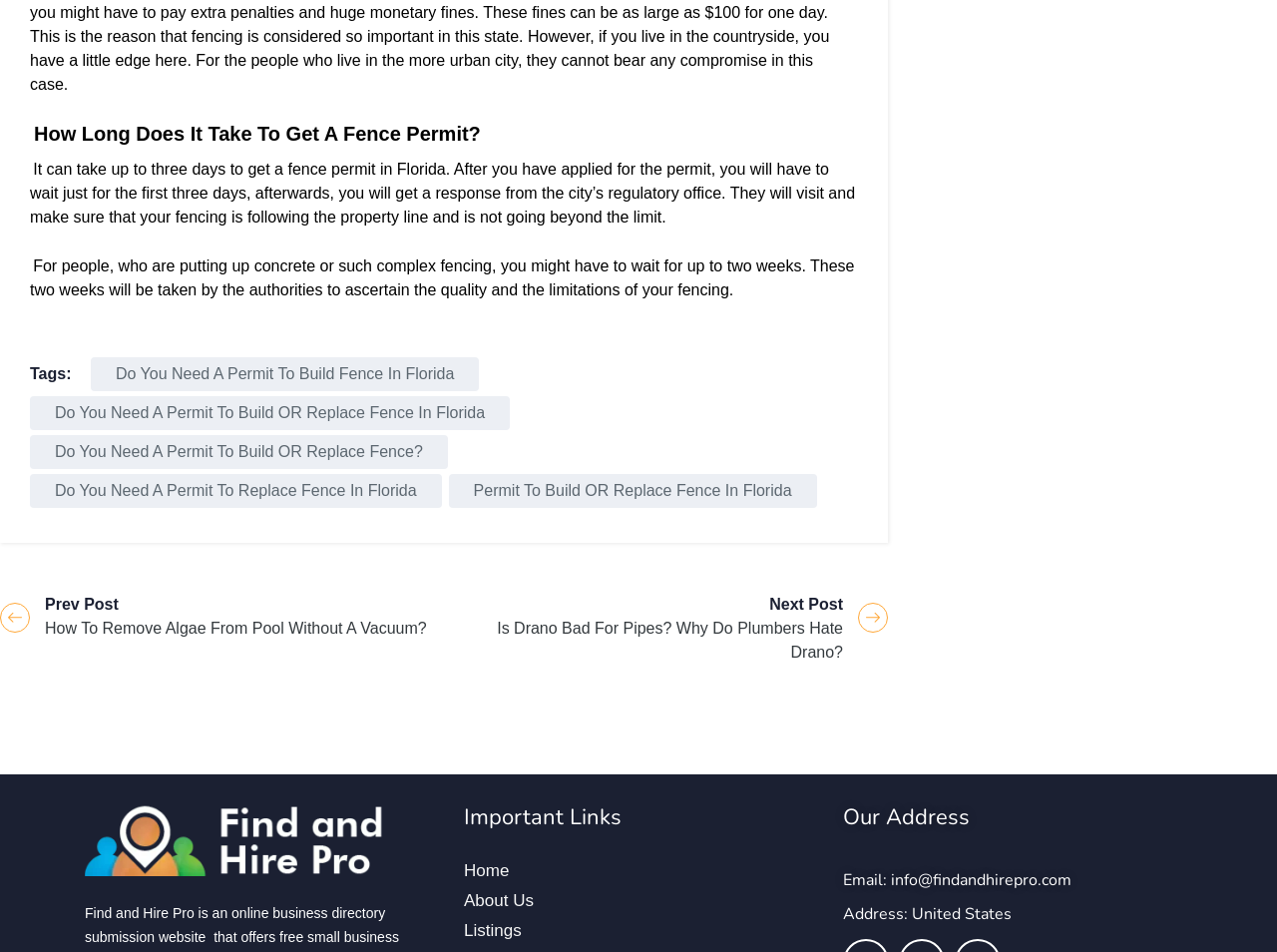Please locate the clickable area by providing the bounding box coordinates to follow this instruction: "Send an email to info@findandhirepro.com".

[0.66, 0.913, 0.839, 0.936]